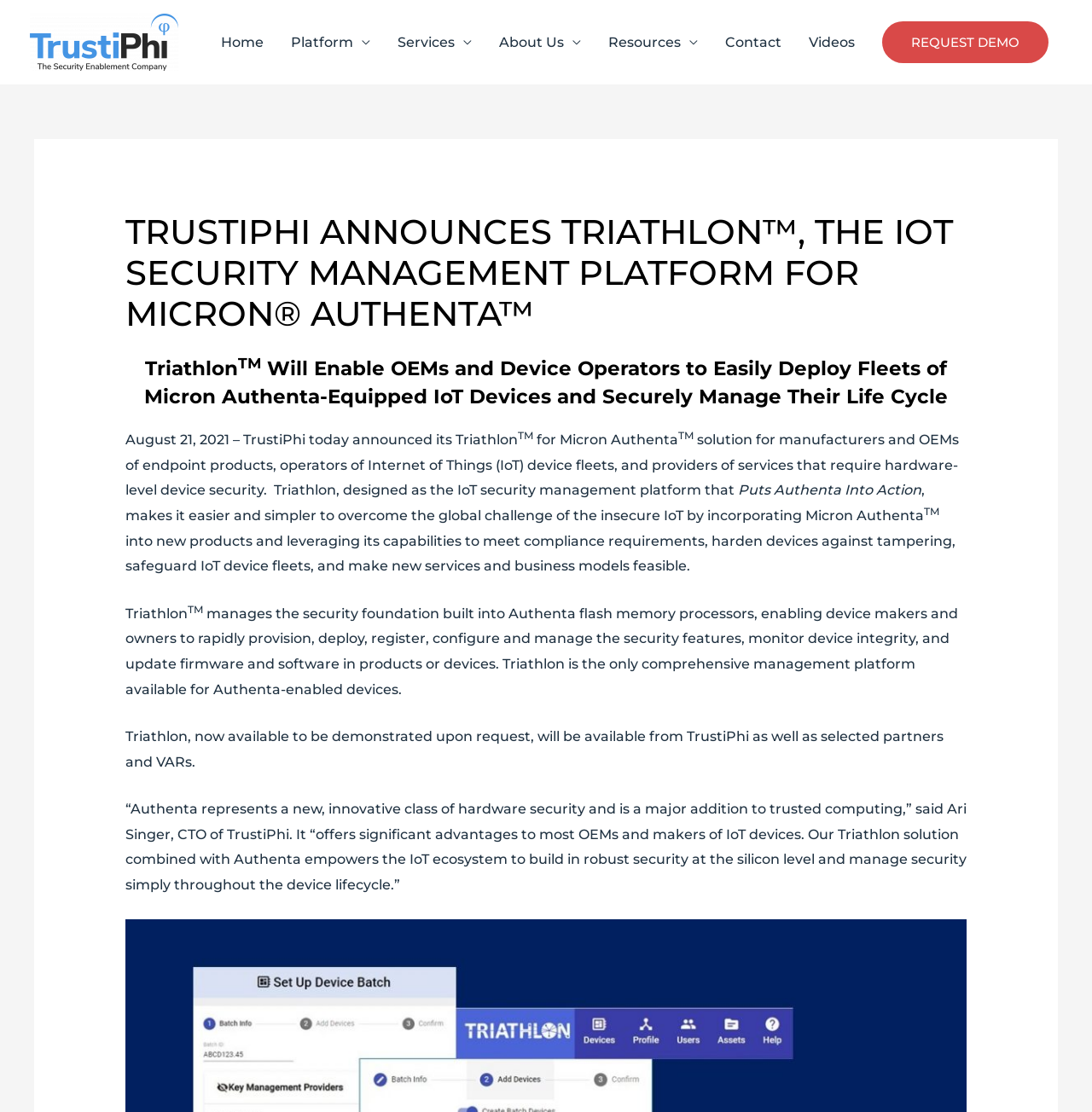What is the purpose of Triathlon?
Using the image as a reference, give a one-word or short phrase answer.

To manage IoT device security